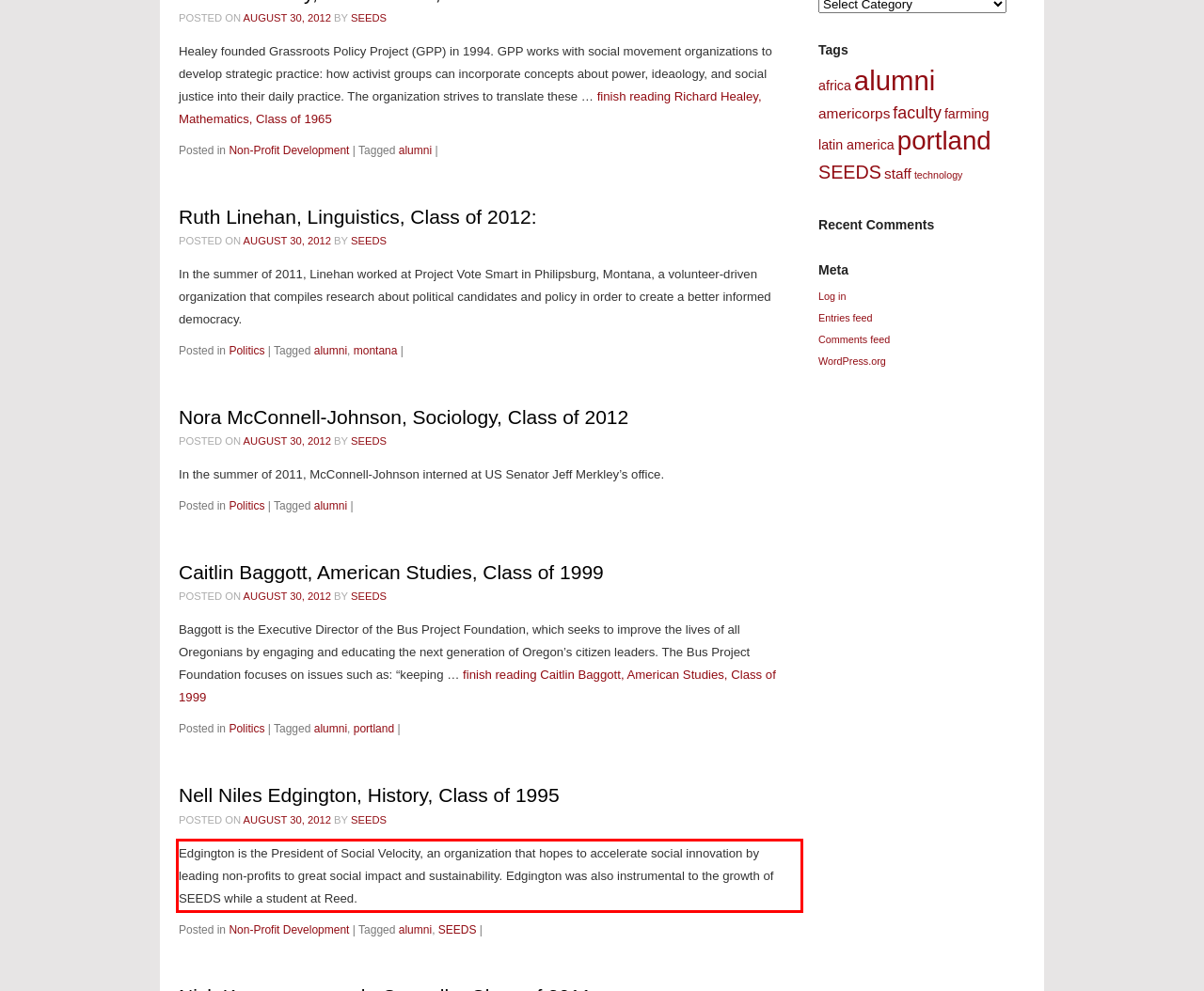Within the screenshot of the webpage, there is a red rectangle. Please recognize and generate the text content inside this red bounding box.

Edgington is the President of Social Velocity, an organization that hopes to accelerate social innovation by leading non-profits to great social impact and sustainability. Edgington was also instrumental to the growth of SEEDS while a student at Reed.